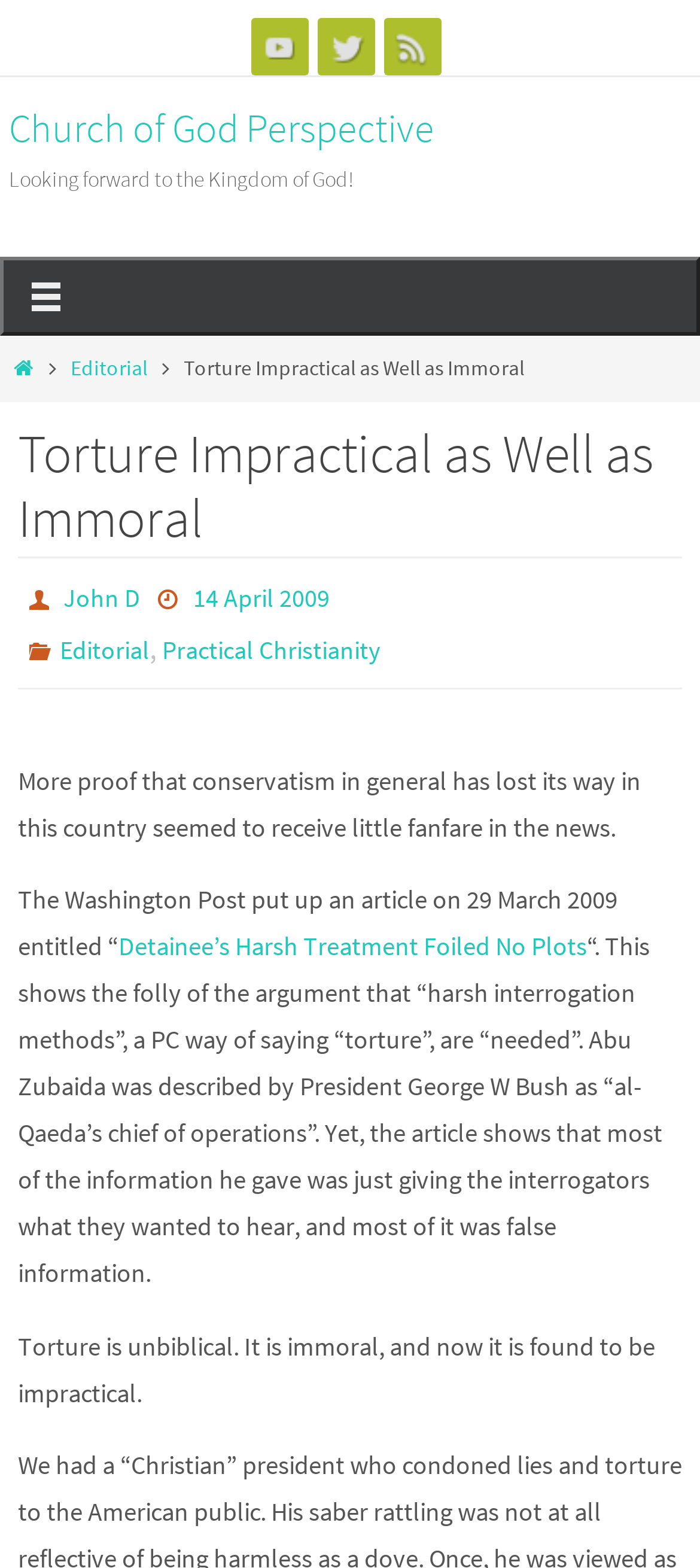Determine the bounding box coordinates of the clickable region to carry out the instruction: "check out COSPLAY".

None